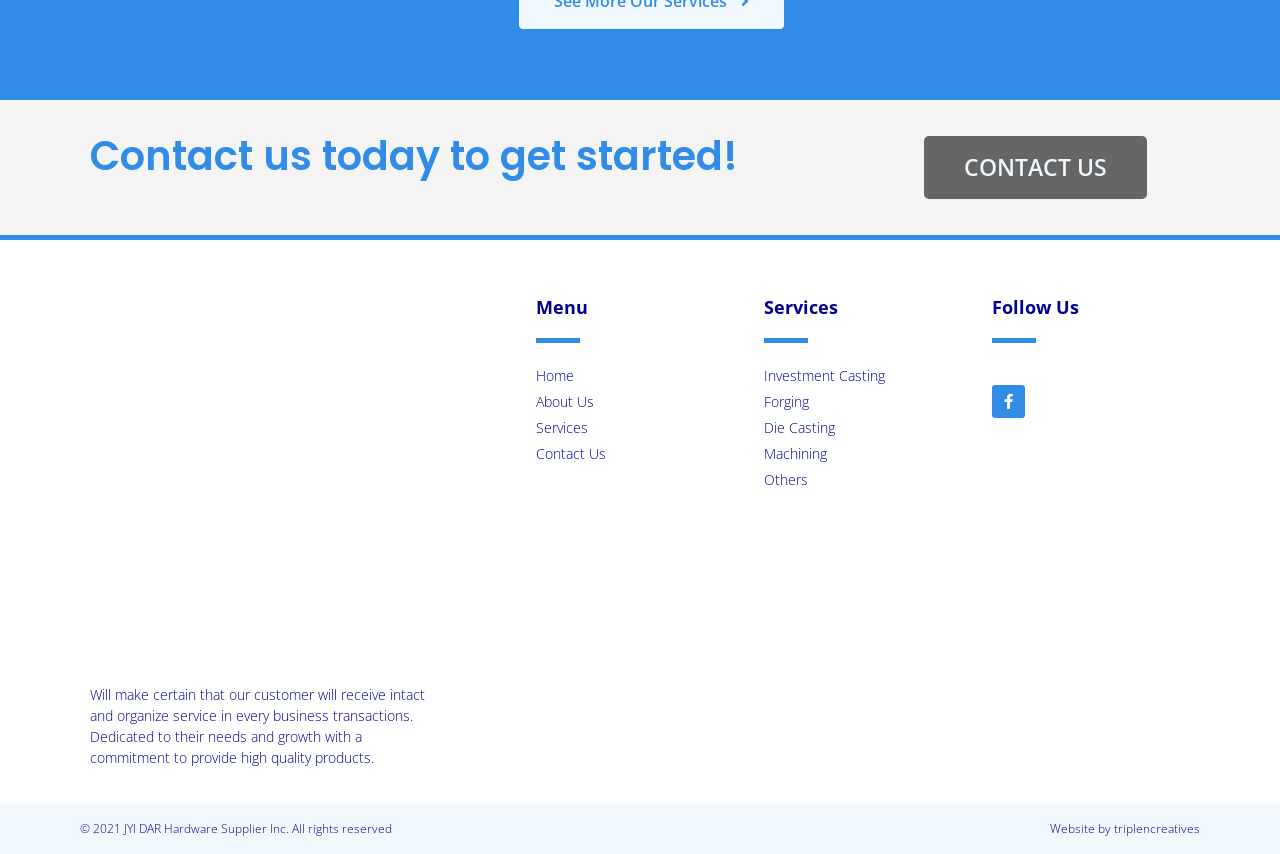Who designed the website?
Use the information from the image to give a detailed answer to the question.

The website was designed by triplencreatives, as stated in the heading element with the text 'Website by triplencreatives'.